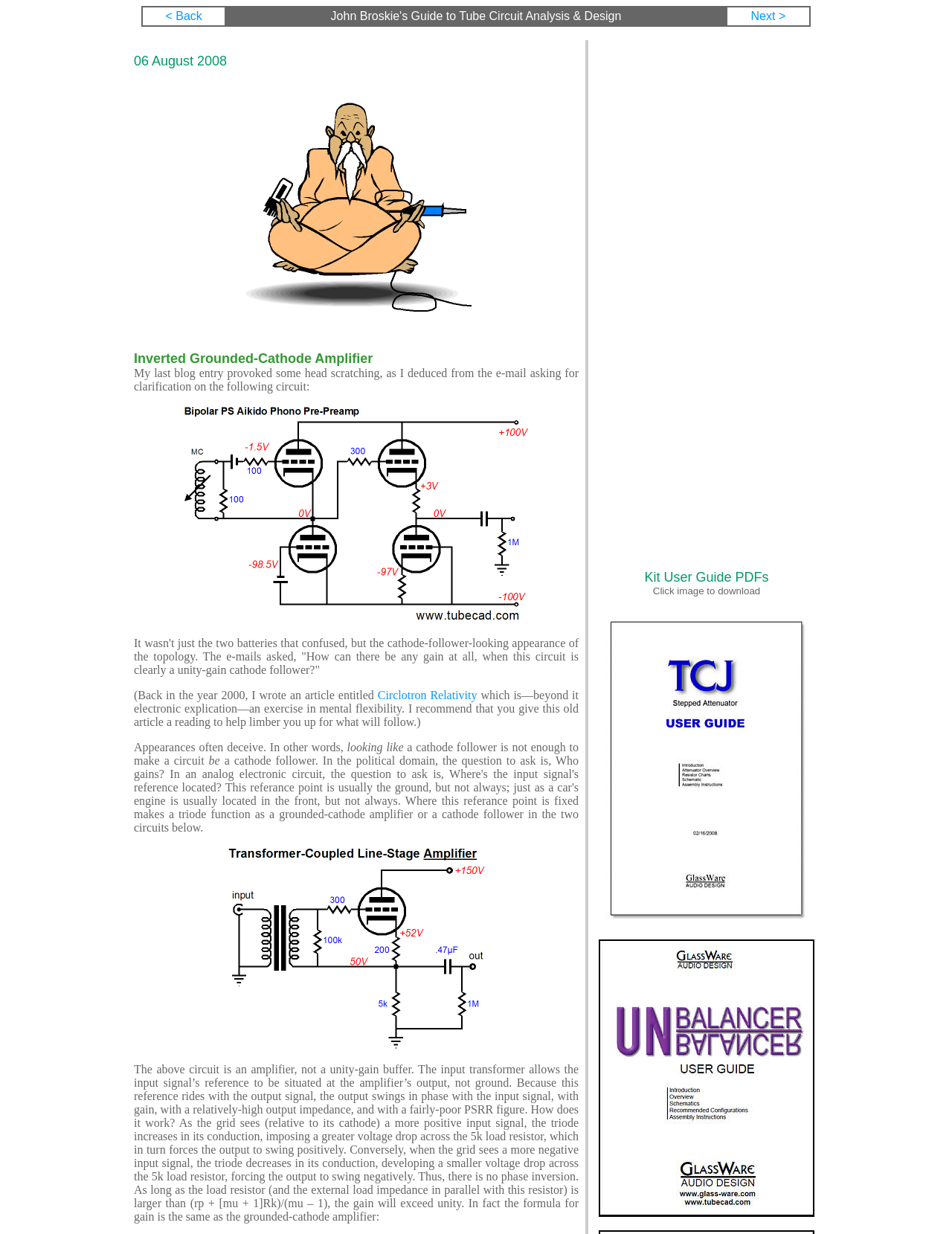What is the purpose of the input transformer in the circuit?
Using the details shown in the screenshot, provide a comprehensive answer to the question.

I read the text that explains the working of the circuit and found that the input transformer is used to allow the input signal's reference to be situated at the amplifier's output, rather than ground. This is a key aspect of how the circuit works.